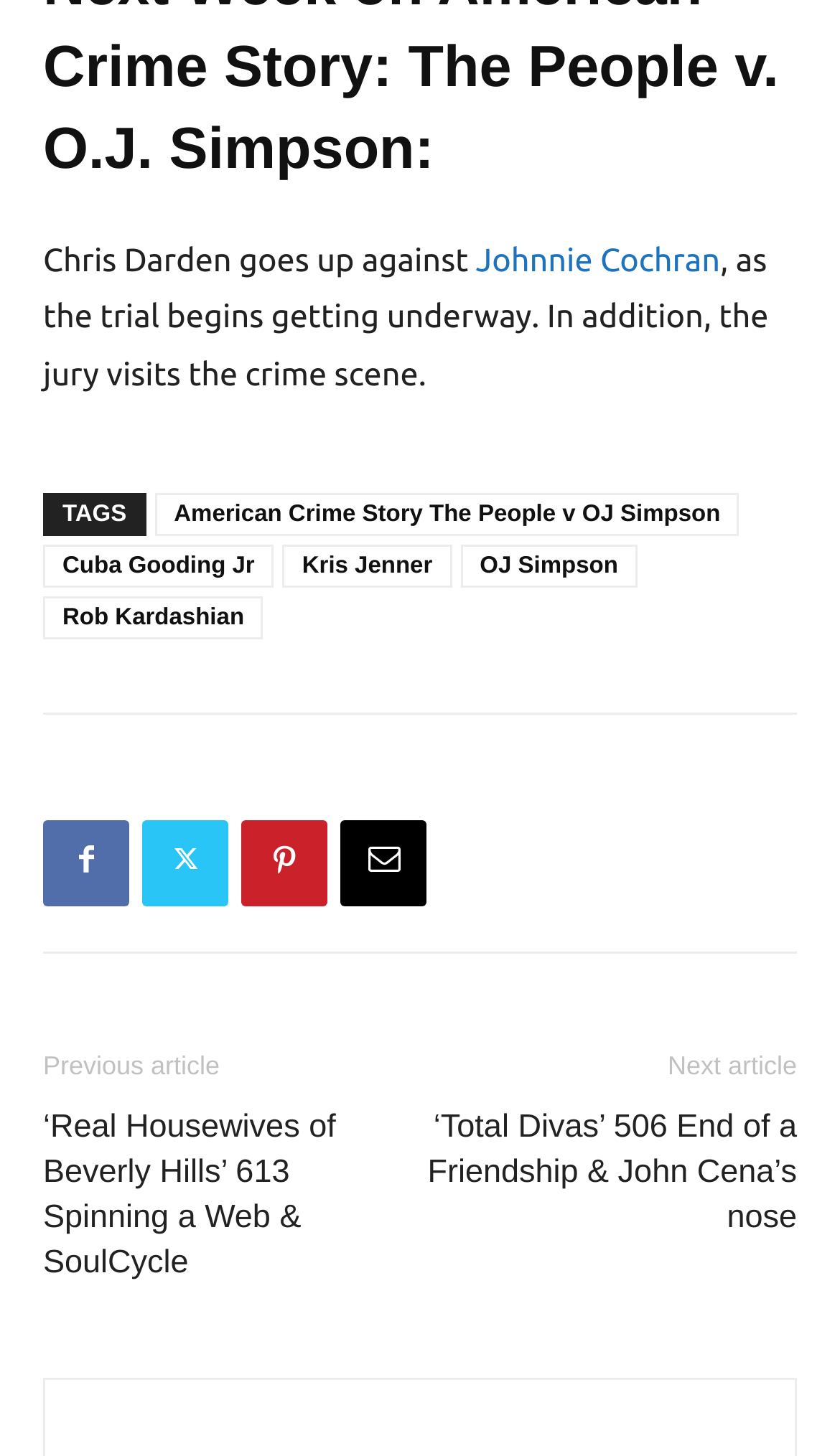Ascertain the bounding box coordinates for the UI element detailed here: "Cuba Gooding Jr". The coordinates should be provided as [left, top, right, bottom] with each value being a float between 0 and 1.

[0.051, 0.374, 0.326, 0.403]